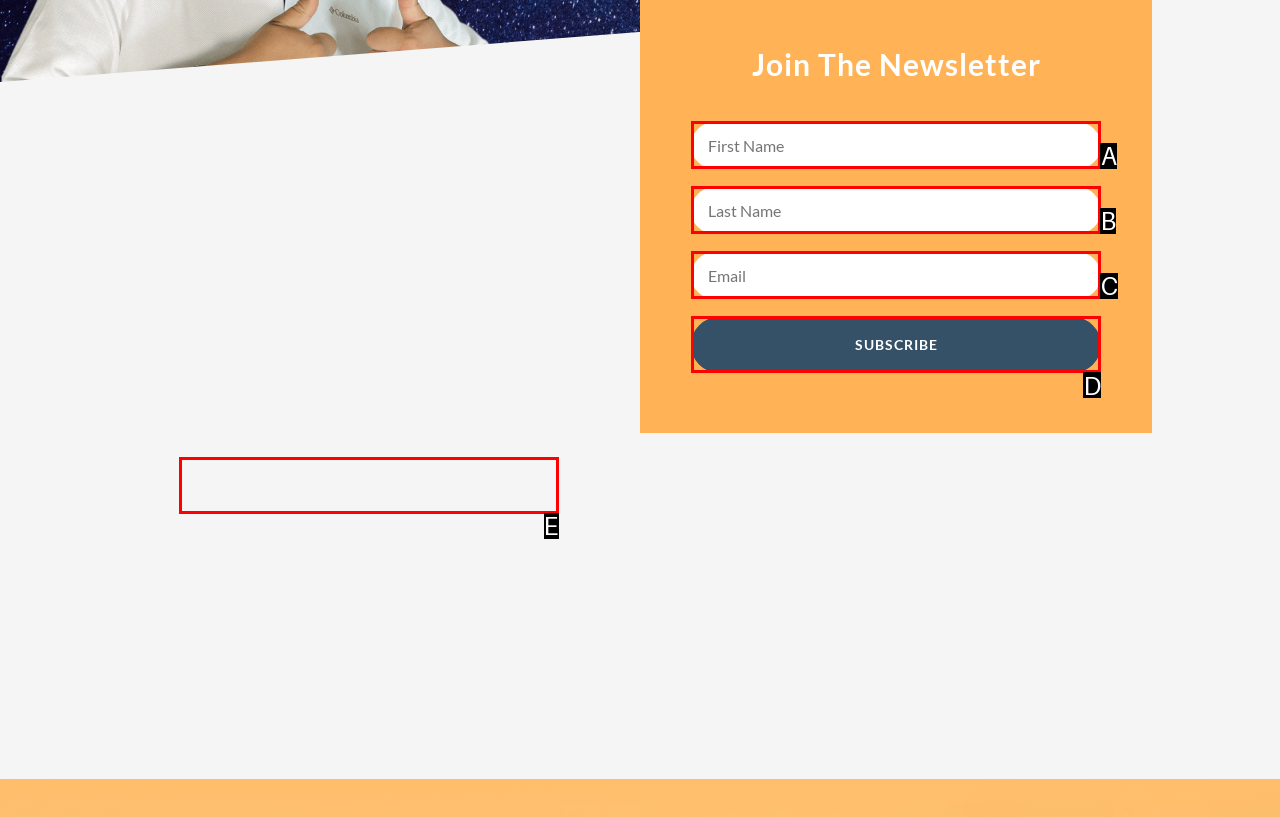Find the HTML element that corresponds to the description: name="et_pb_signup_lastname" placeholder="Last Name". Indicate your selection by the letter of the appropriate option.

B